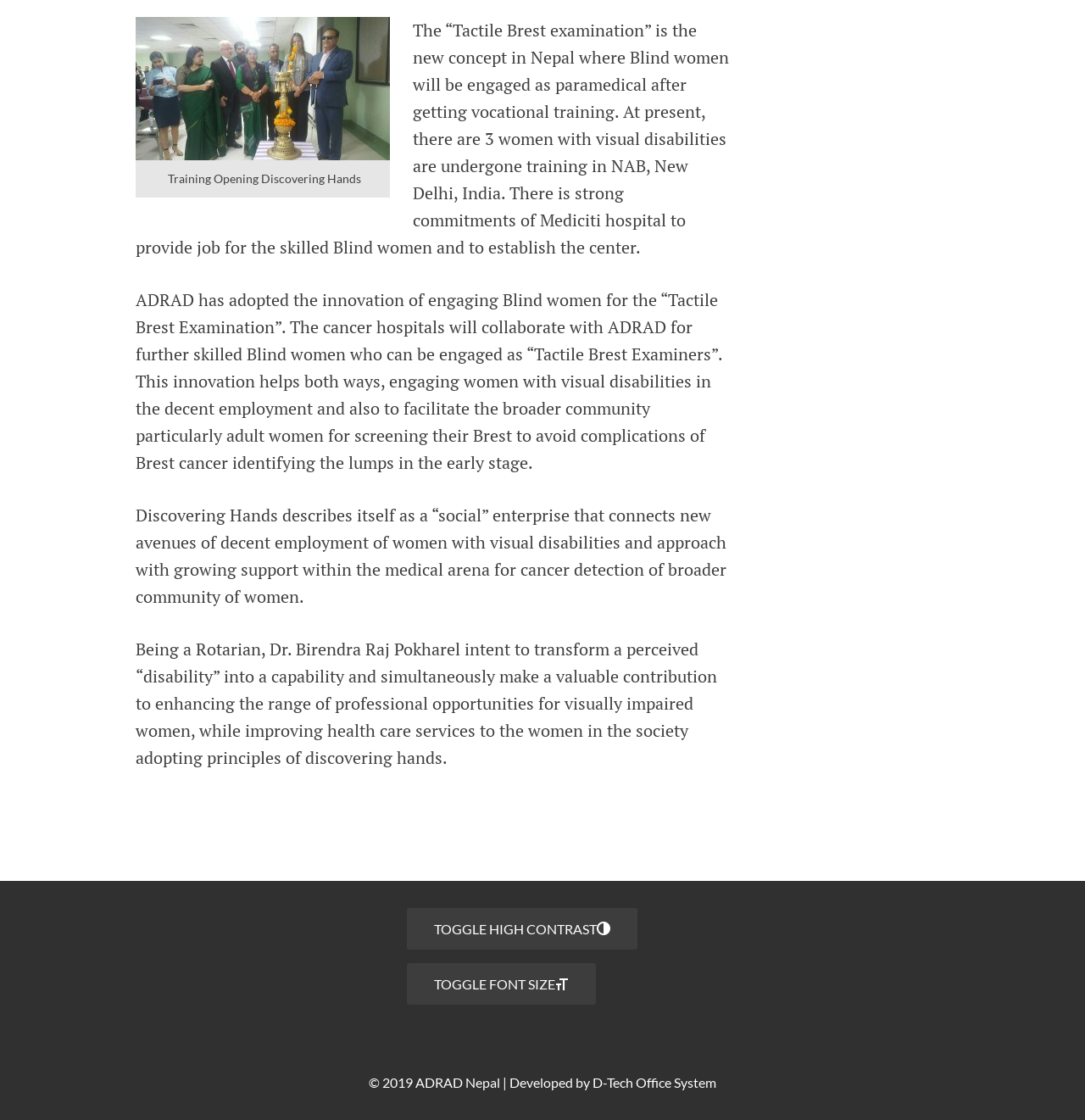What is the name of the hospital that will provide jobs to skilled Blind women?
Look at the image and respond to the question as thoroughly as possible.

The webpage mentions that there is a strong commitment from Mediciti hospital to provide jobs for the skilled Blind women and to establish the center.